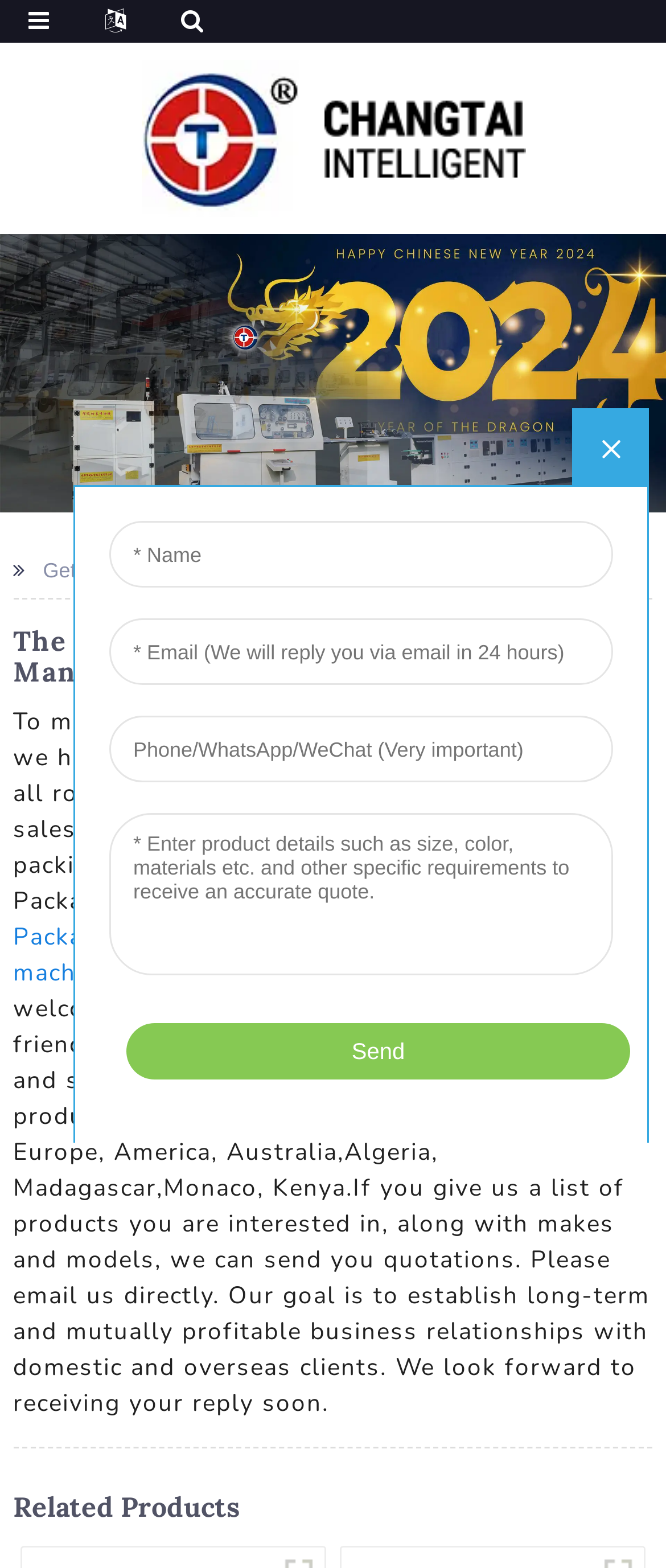Given the element description "Packaging For Paint Tins" in the screenshot, predict the bounding box coordinates of that UI element.

[0.02, 0.587, 0.476, 0.607]